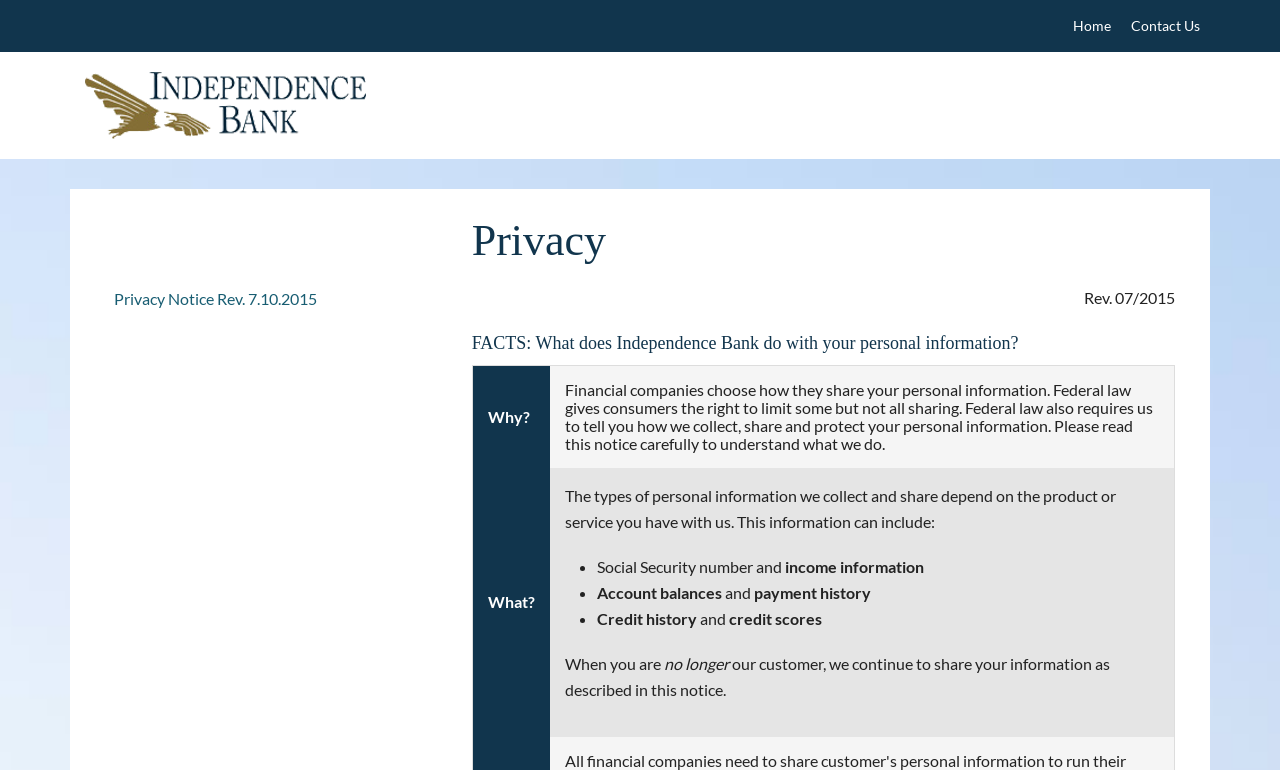Given the description: "Home", determine the bounding box coordinates of the UI element. The coordinates should be formatted as four float numbers between 0 and 1, [left, top, right, bottom].

[0.83, 0.0, 0.876, 0.068]